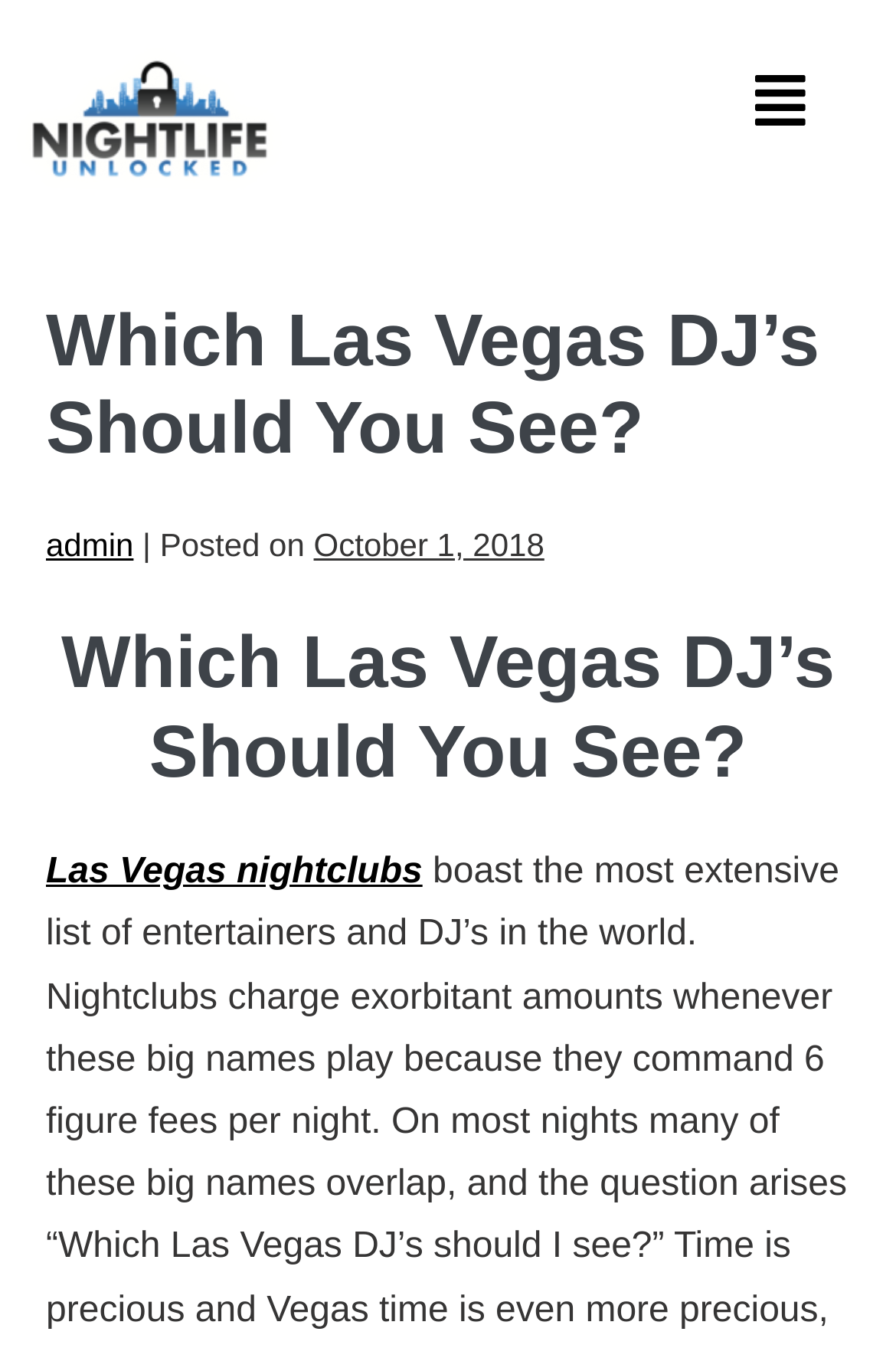Provide the text content of the webpage's main heading.

Which Las Vegas DJ’s Should You See?